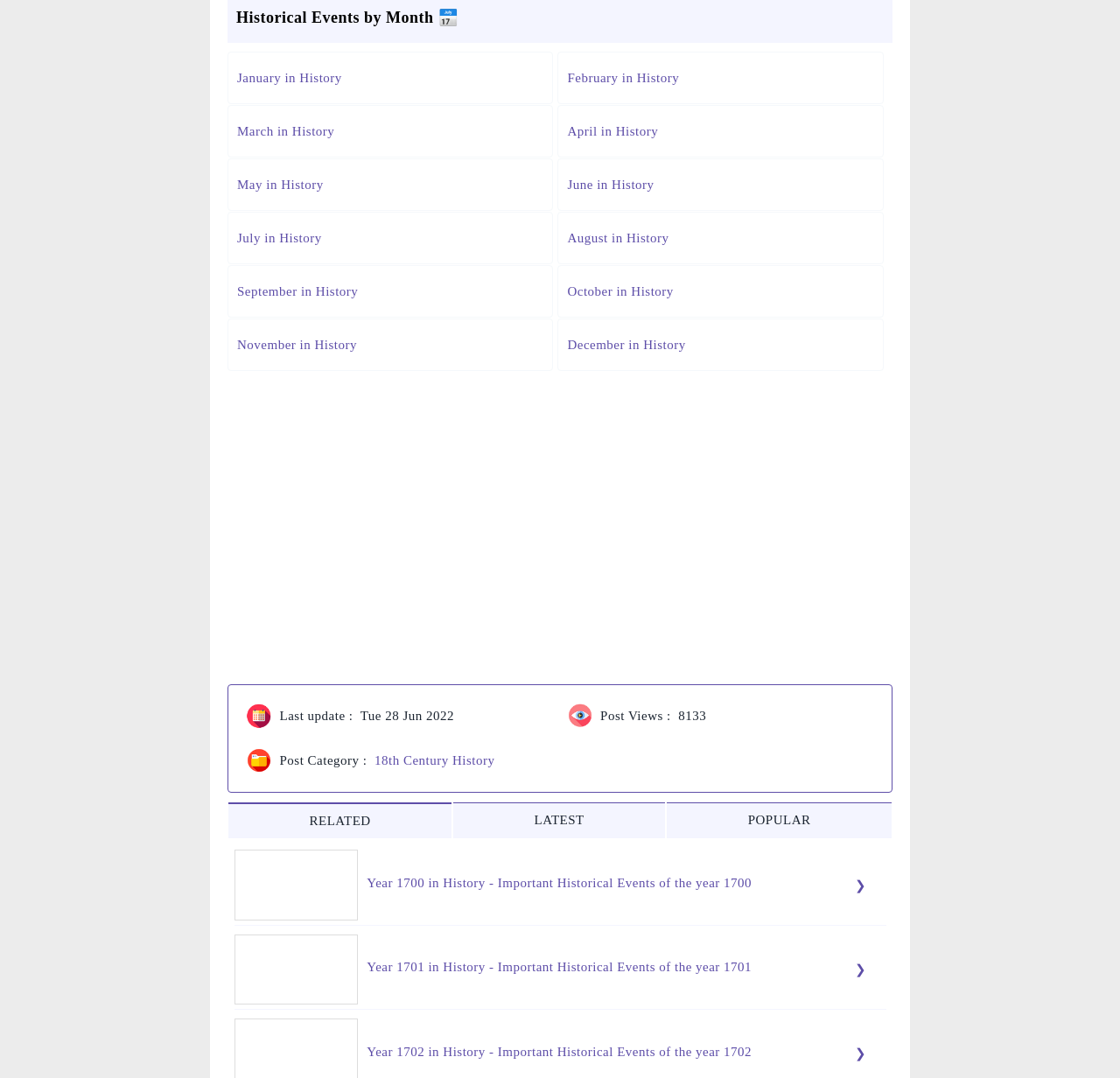Can you specify the bounding box coordinates for the region that should be clicked to fulfill this instruction: "Click on January in History".

[0.212, 0.062, 0.305, 0.082]